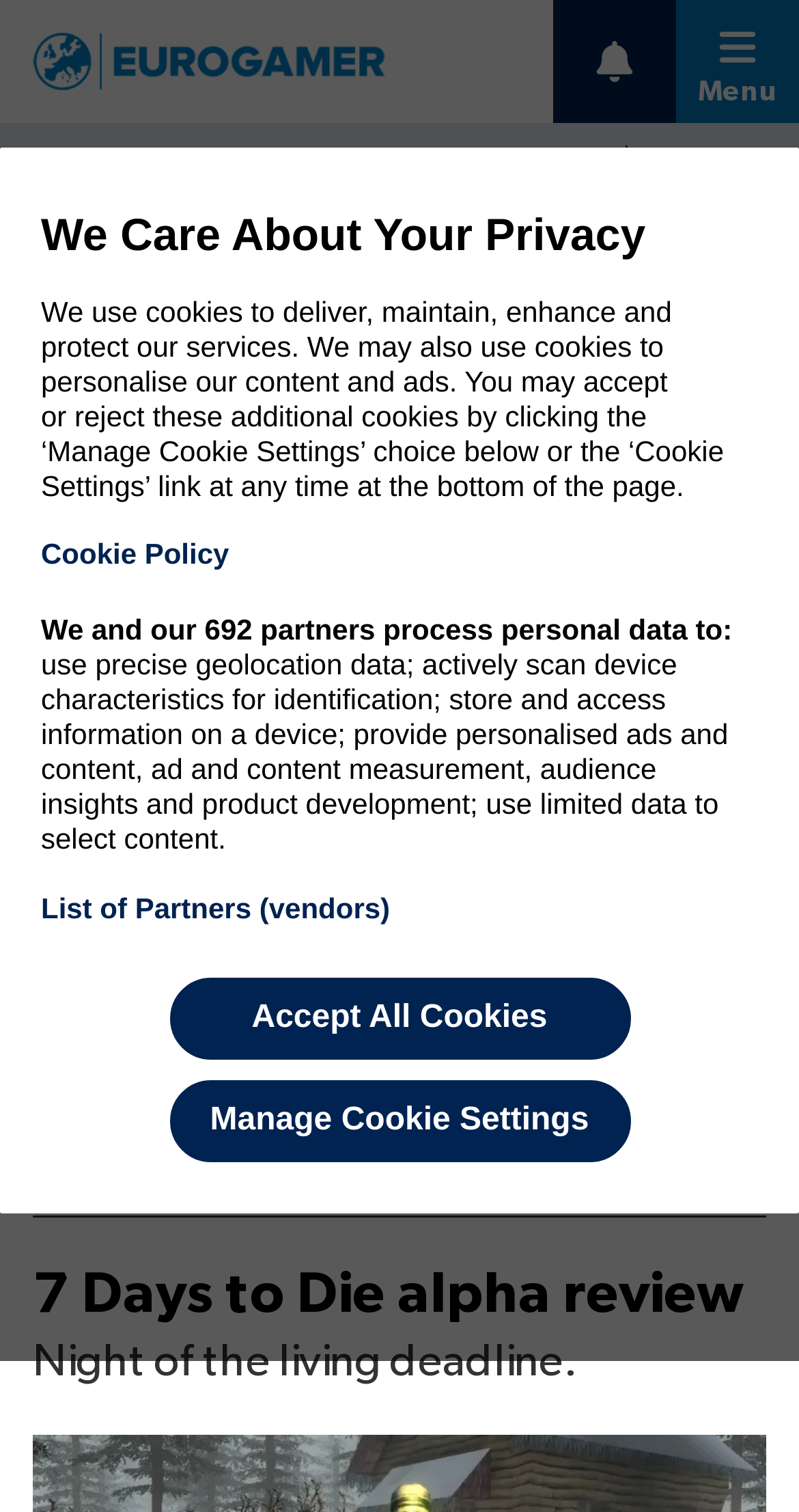Please locate the bounding box coordinates of the element that should be clicked to complete the given instruction: "Visit Eurogamer.net".

[0.0, 0.0, 0.523, 0.081]